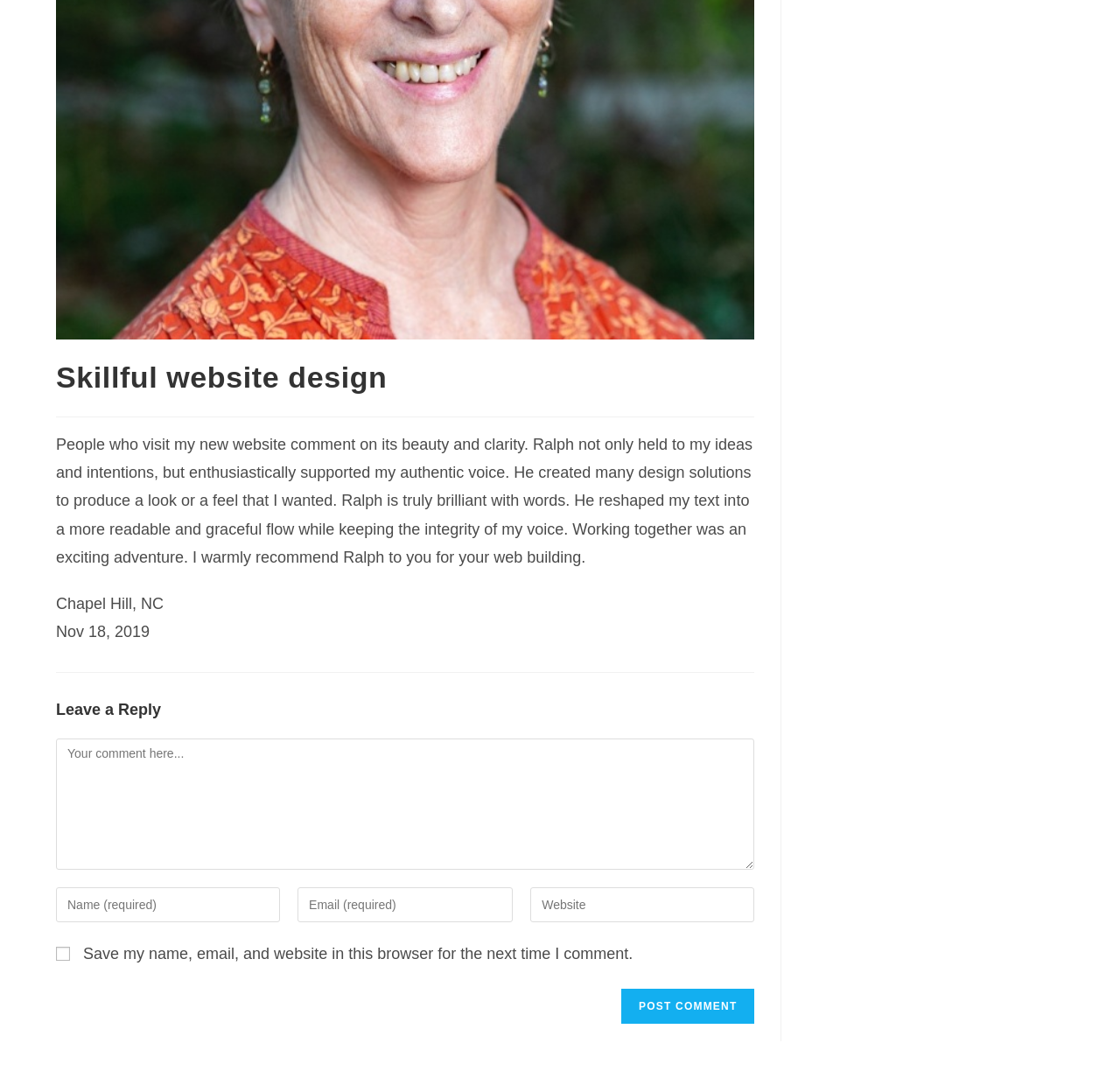Find the bounding box coordinates for the UI element whose description is: "name="submit" value="Post Comment"". The coordinates should be four float numbers between 0 and 1, in the format [left, top, right, bottom].

[0.555, 0.911, 0.674, 0.943]